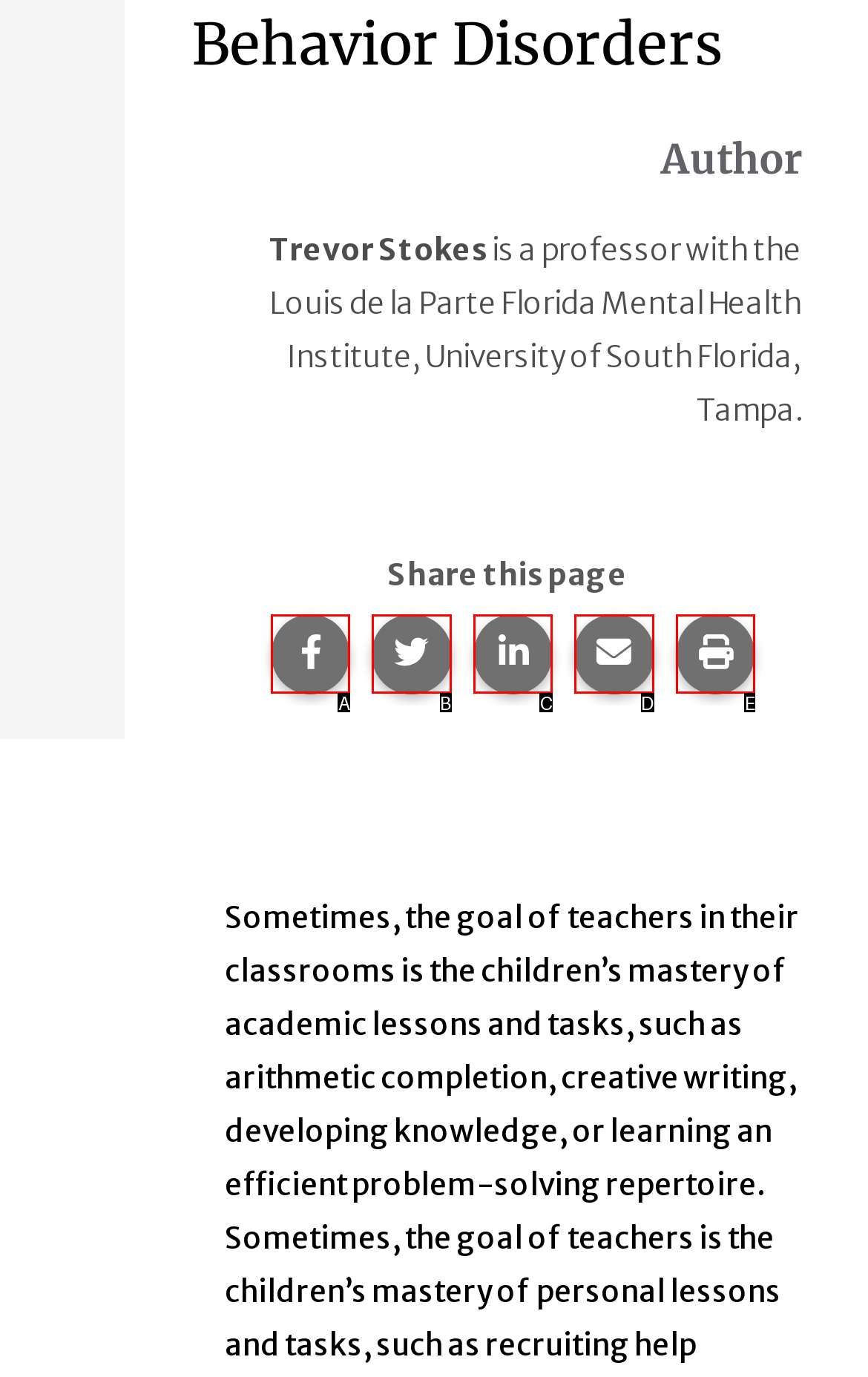Which option best describes: Print this page.
Respond with the letter of the appropriate choice.

E